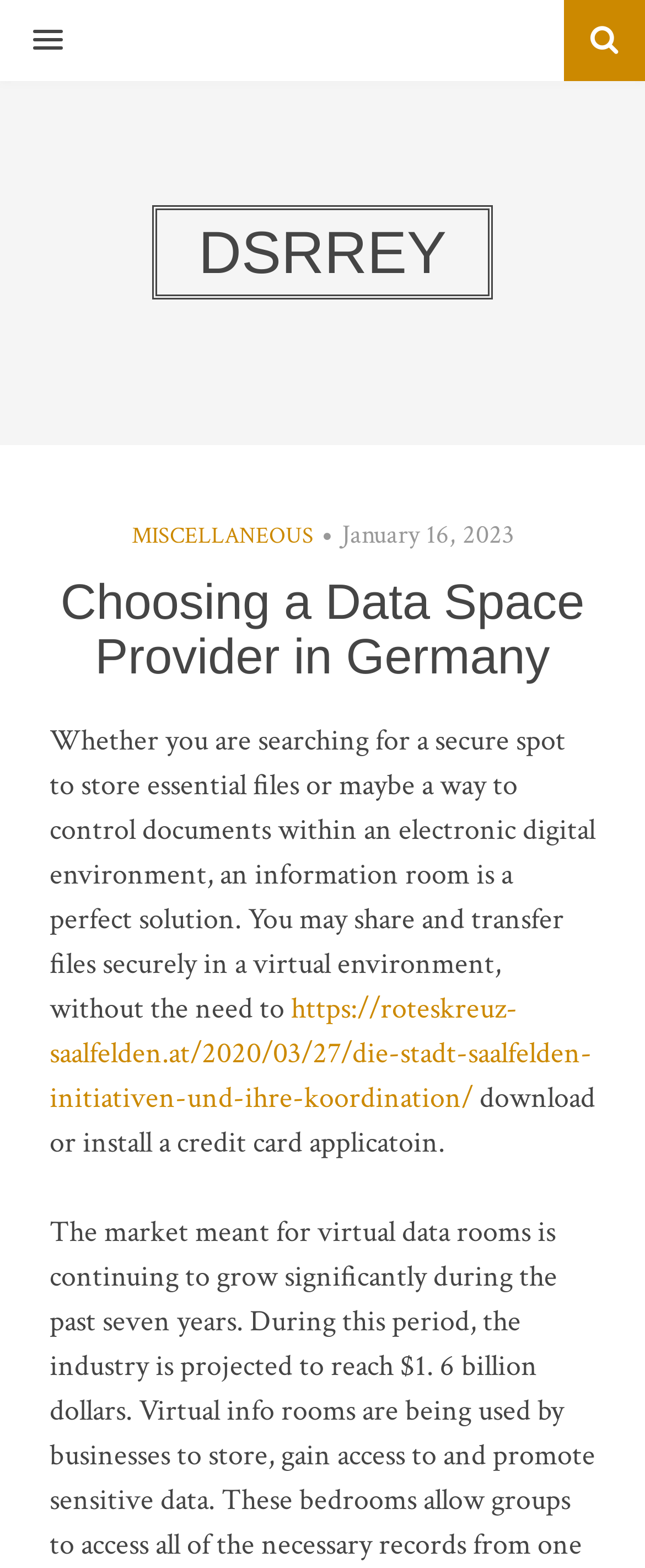What is the benefit of using a data space provider?
Look at the screenshot and respond with one word or a short phrase.

Secure file sharing